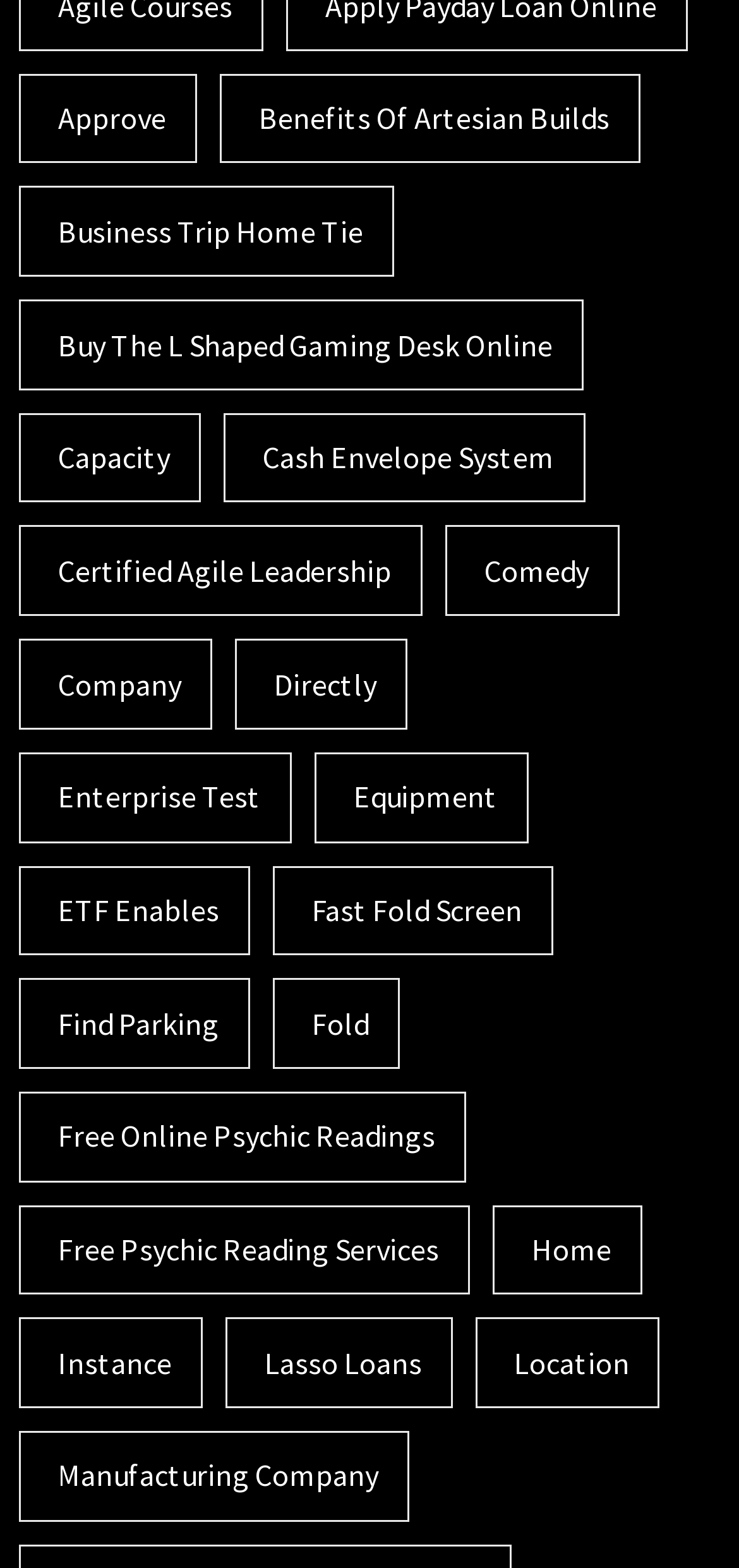Highlight the bounding box coordinates of the element you need to click to perform the following instruction: "Explore 'Buy the l shaped gaming desk online'."

[0.026, 0.191, 0.789, 0.249]